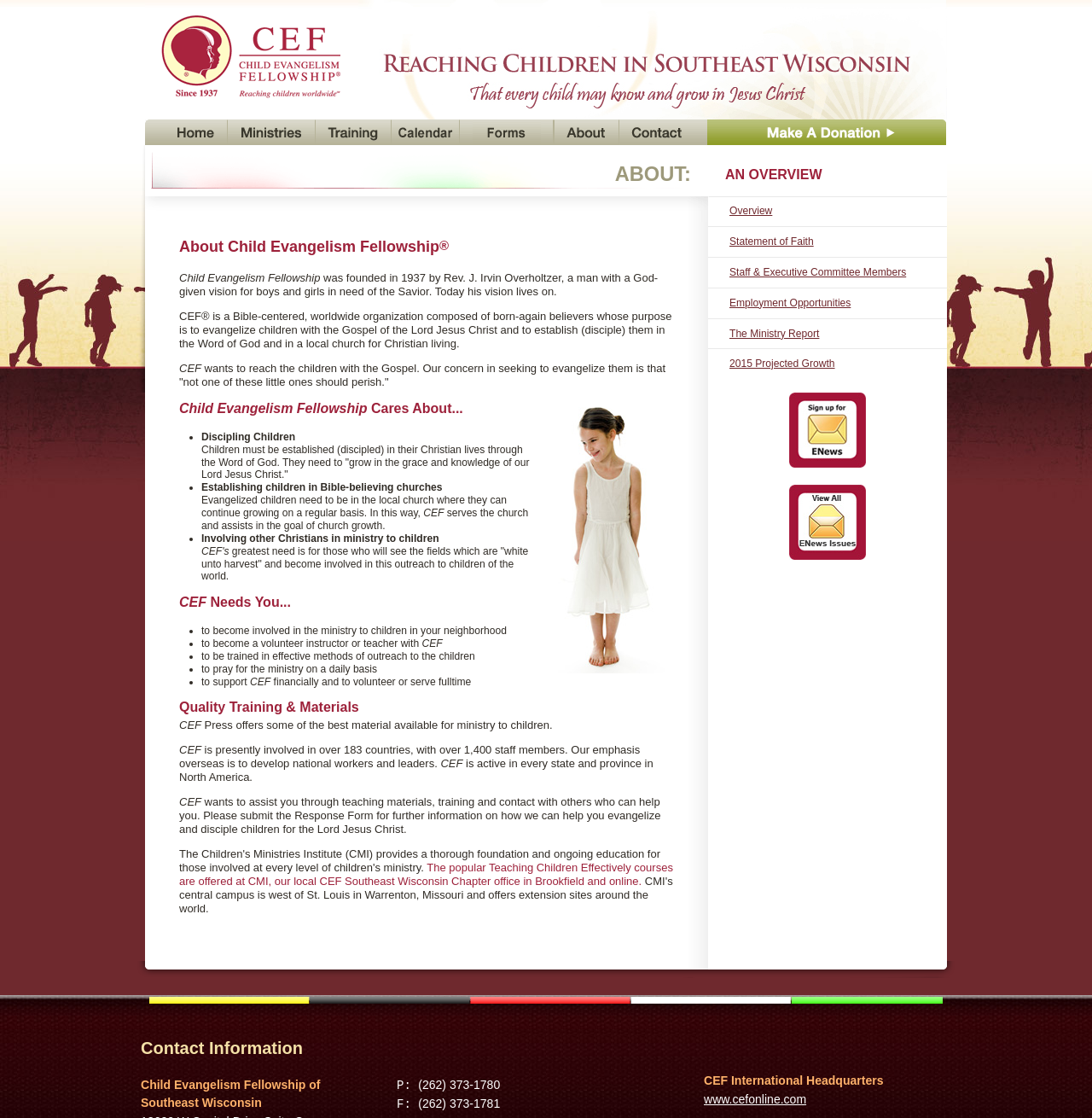Please answer the following query using a single word or phrase: 
What is the name of the course offered by CEF?

Teaching Children Effectively